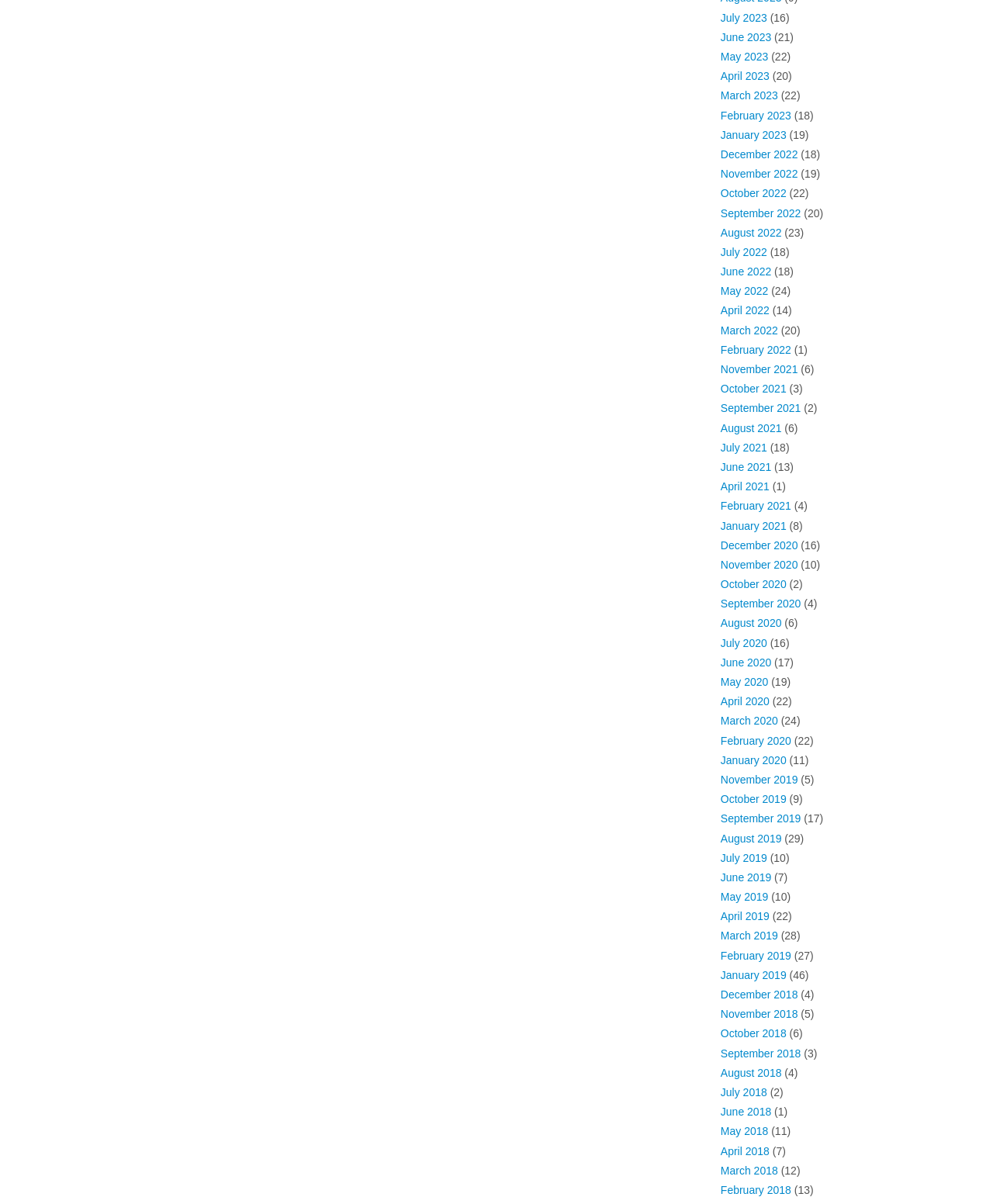Give a one-word or one-phrase response to the question: 
What is the most recent month listed?

July 2023